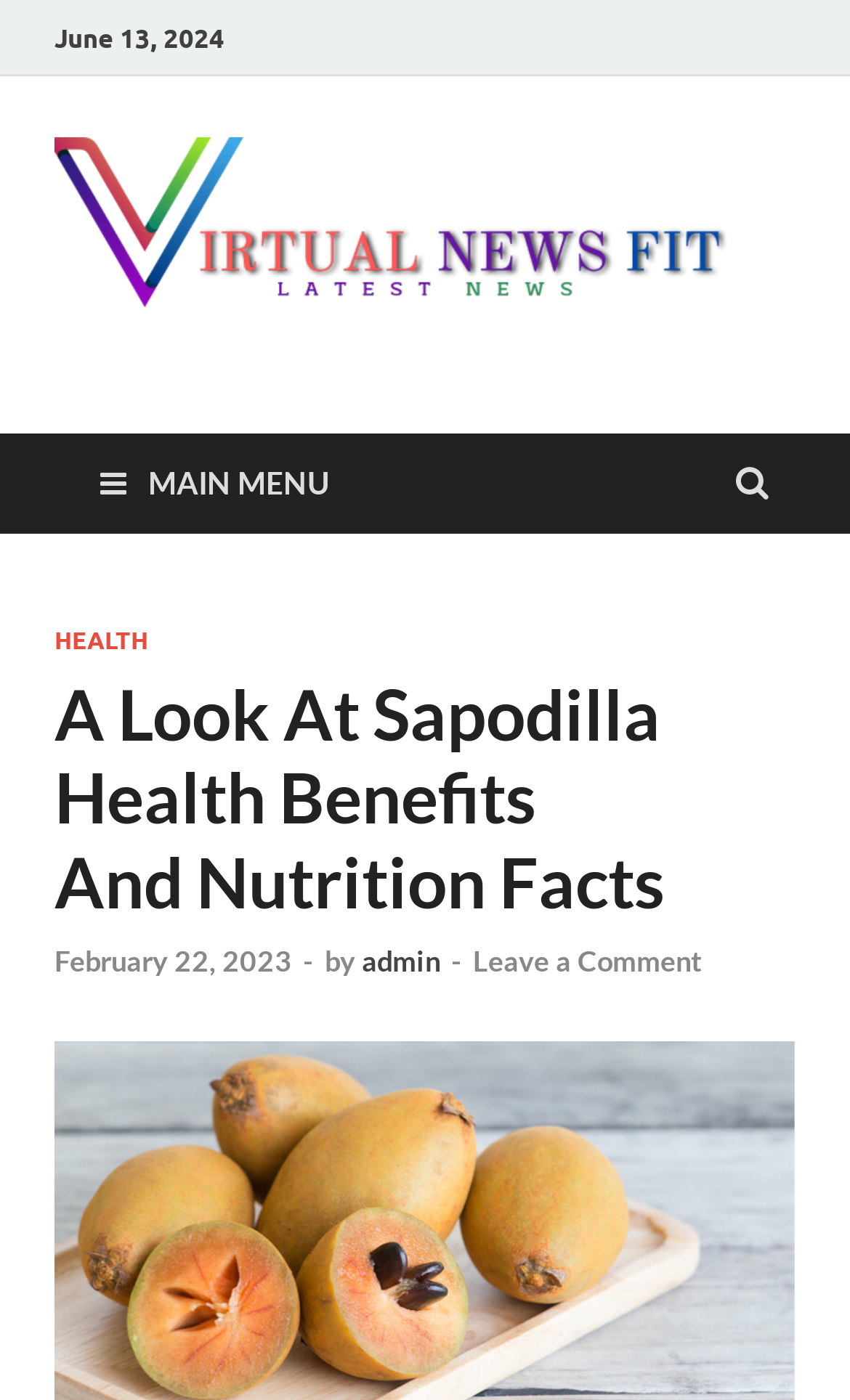Using the element description: "Main Menu", determine the bounding box coordinates for the specified UI element. The coordinates should be four float numbers between 0 and 1, [left, top, right, bottom].

[0.077, 0.31, 0.428, 0.382]